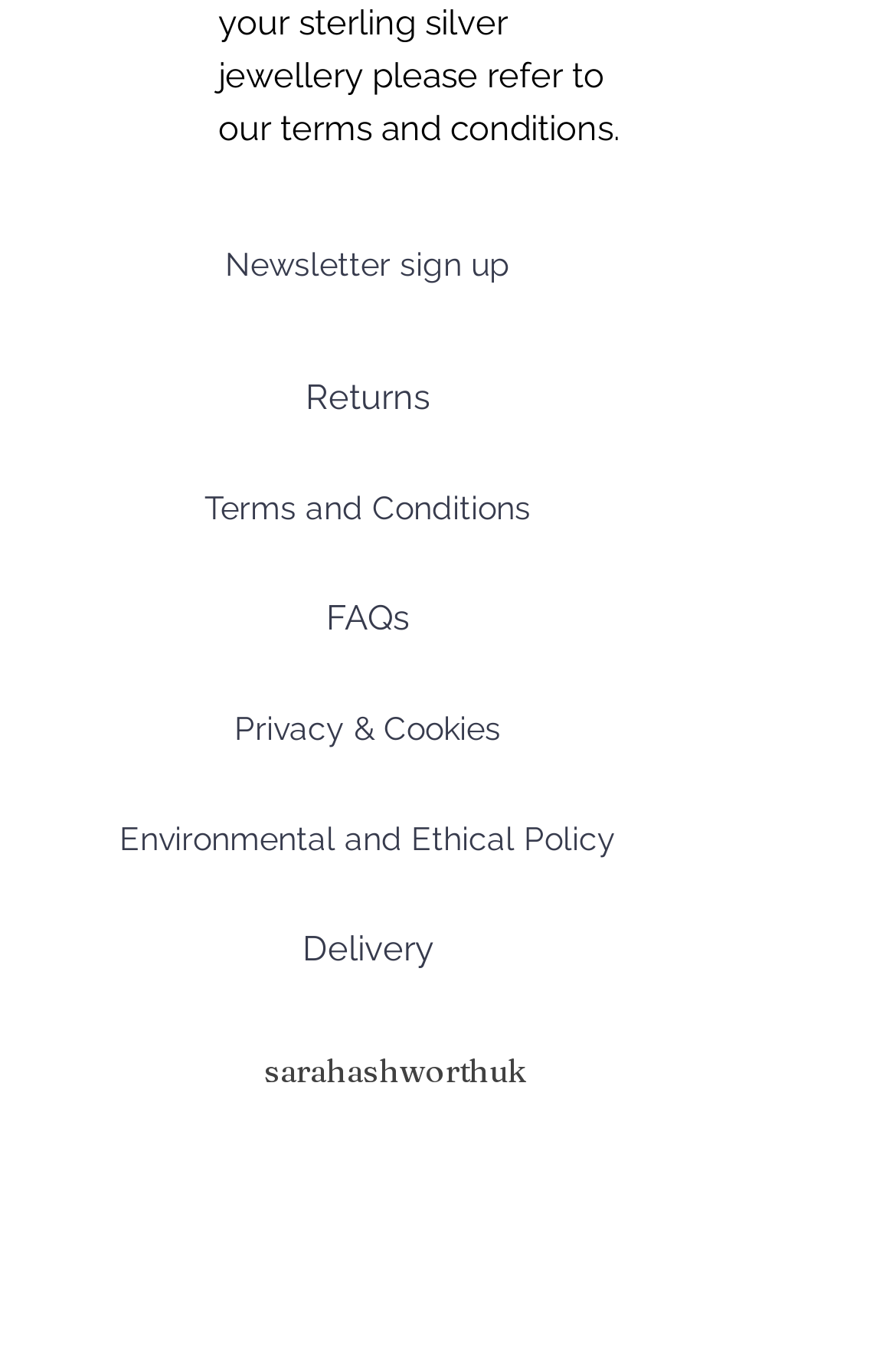Give a one-word or short-phrase answer to the following question: 
What is the last link in the footer?

Delivery